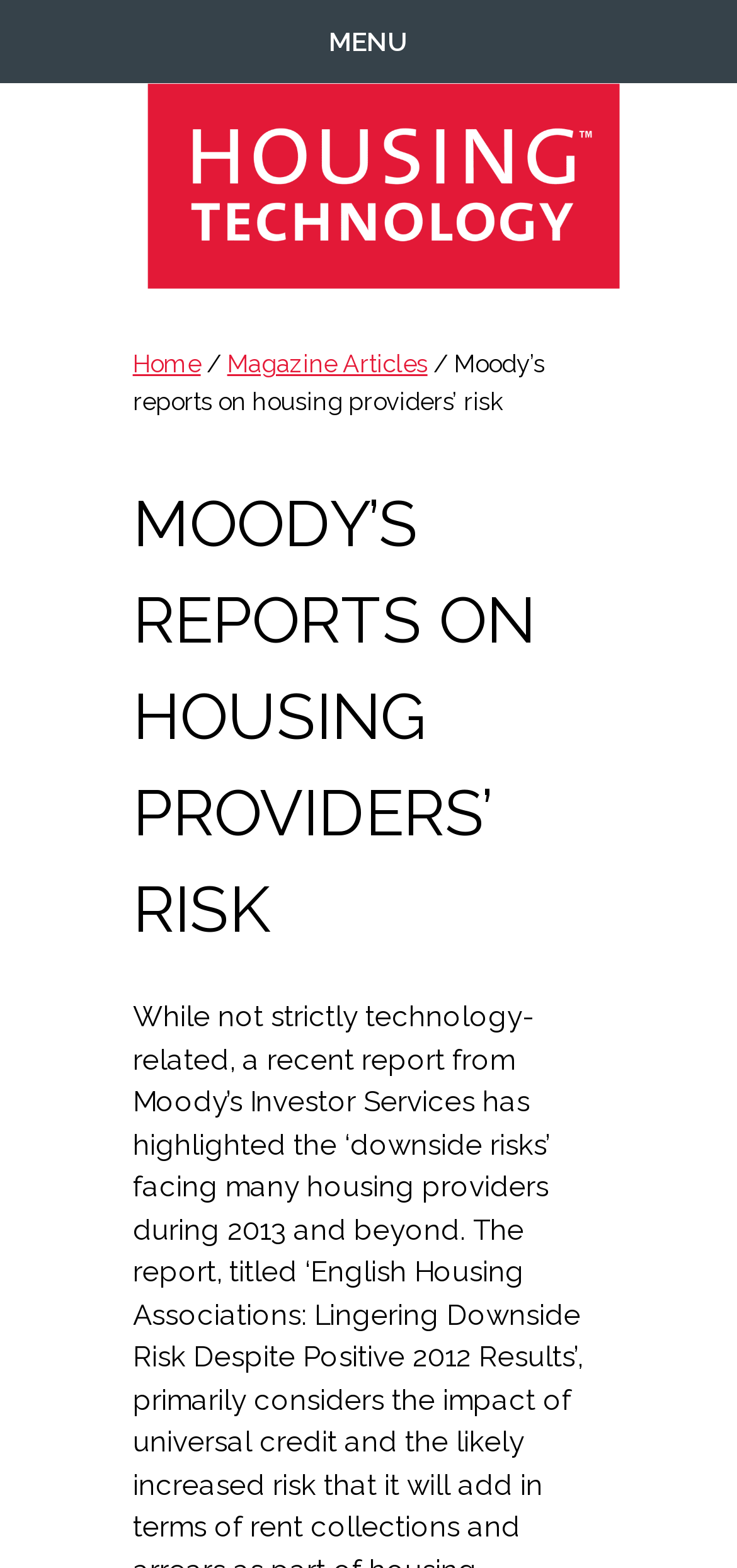What is the name of the report discussed on this webpage?
Please interpret the details in the image and answer the question thoroughly.

I found the answer by looking at the header section of the webpage, which has a heading 'MOODY’S REPORTS ON HOUSING PROVIDERS’ RISK'. The text below this heading mentions a report titled 'English Housing Associations', which suggests that this is the report being discussed on this webpage.